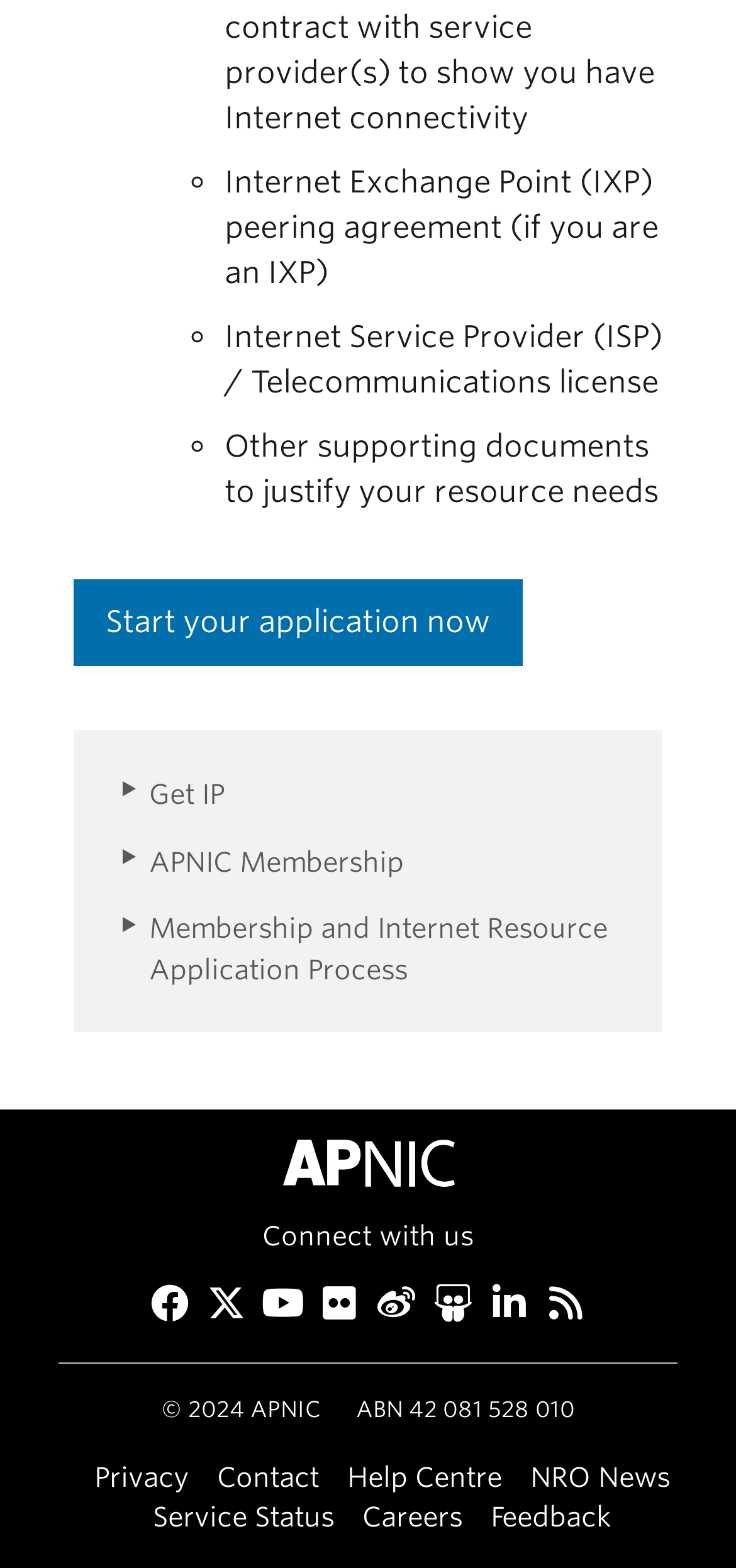Please provide the bounding box coordinate of the region that matches the element description: Feedback. Coordinates should be in the format (top-left x, top-left y, bottom-right x, bottom-right y) and all values should be between 0 and 1.

[0.667, 0.957, 0.831, 0.978]